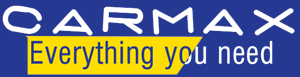What is the font color of the brand name?
Based on the visual details in the image, please answer the question thoroughly.

The brand name 'CARMAX' is featured in bold white letters, emphasizing its brand identity and creating a striking visual contrast with the blue background.